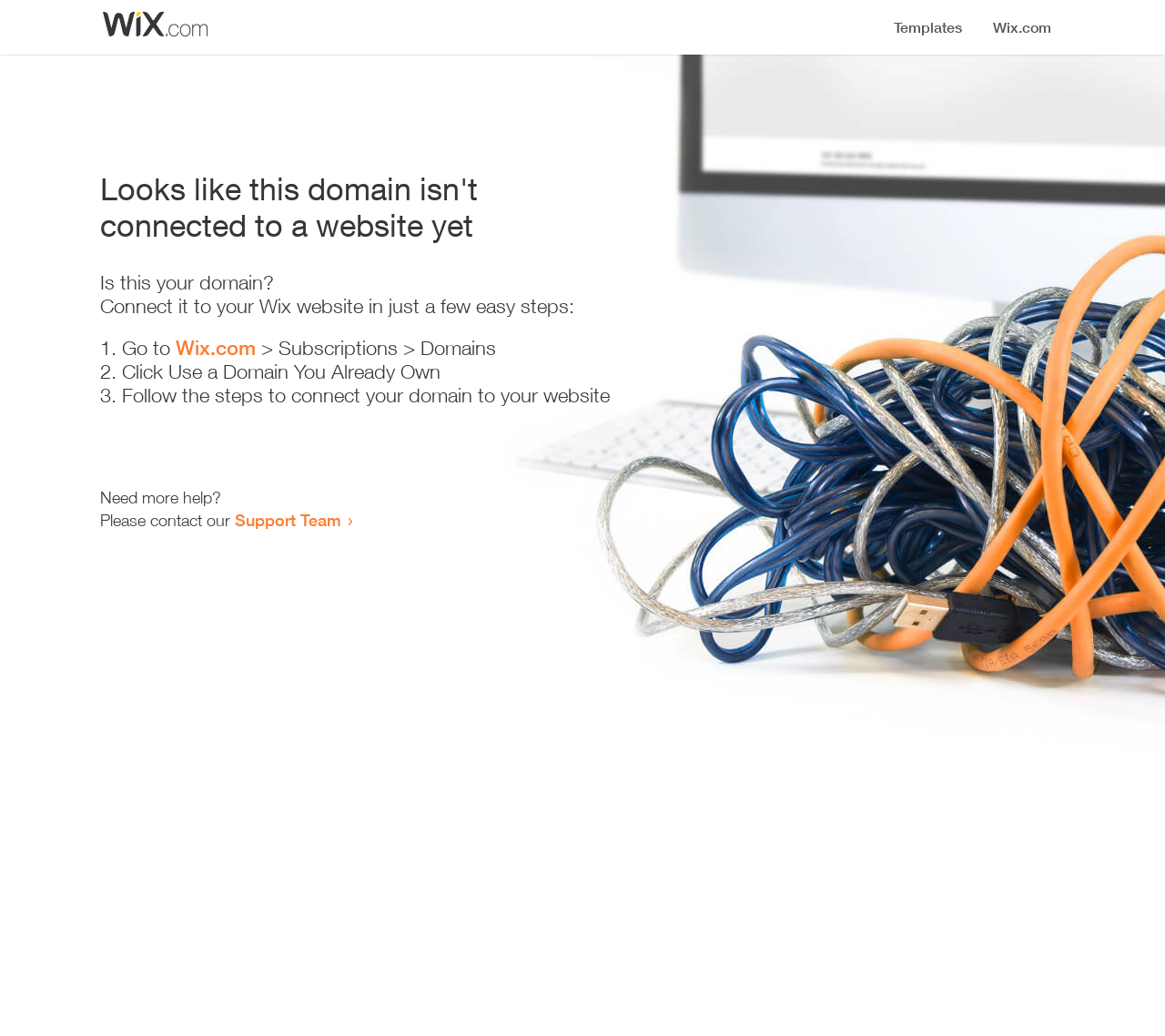Extract the bounding box coordinates for the HTML element that matches this description: "Wix.com". The coordinates should be four float numbers between 0 and 1, i.e., [left, top, right, bottom].

[0.151, 0.324, 0.22, 0.347]